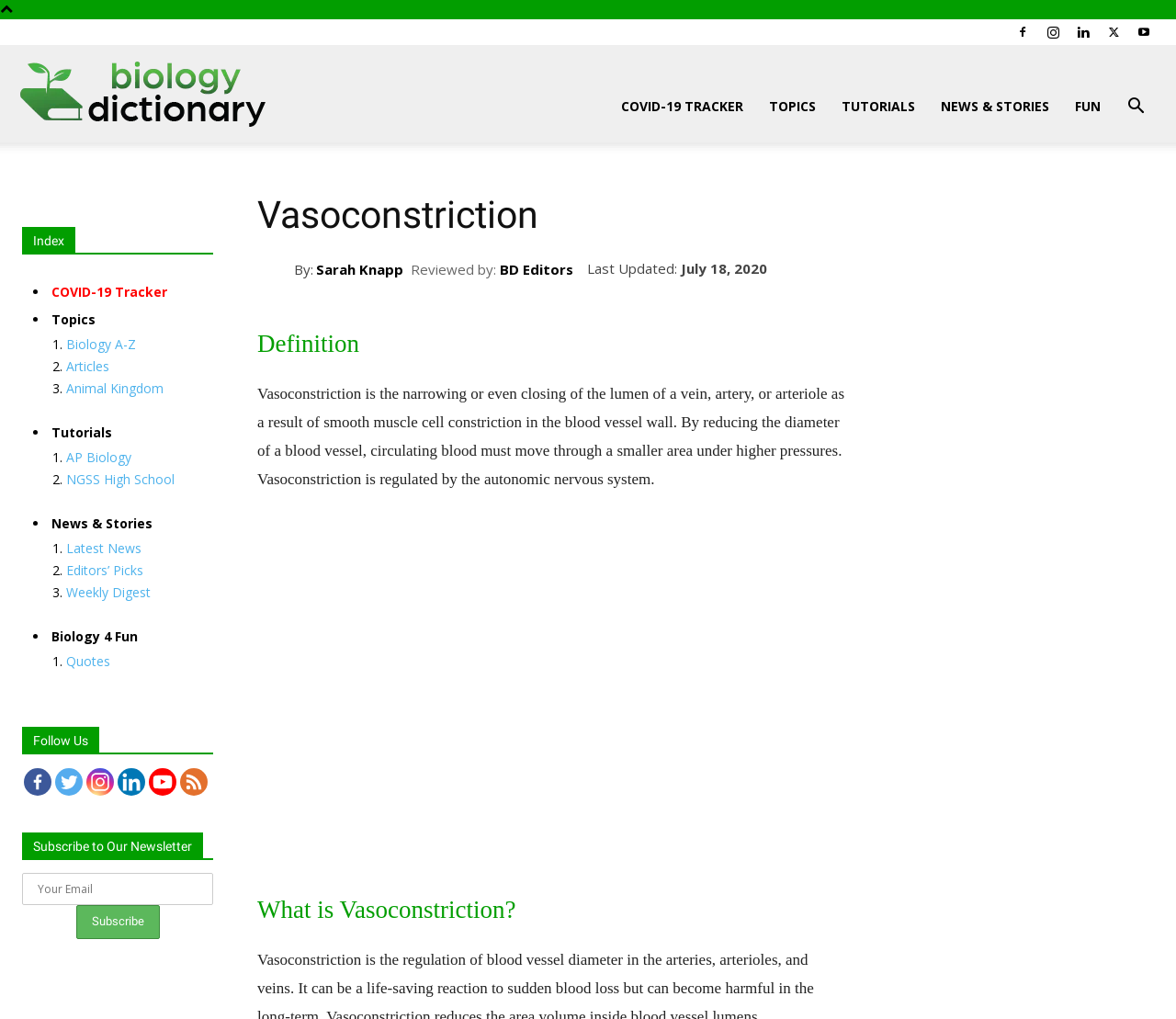Respond to the question below with a single word or phrase:
What is the effect of vasoconstriction on blood pressure?

Higher pressures